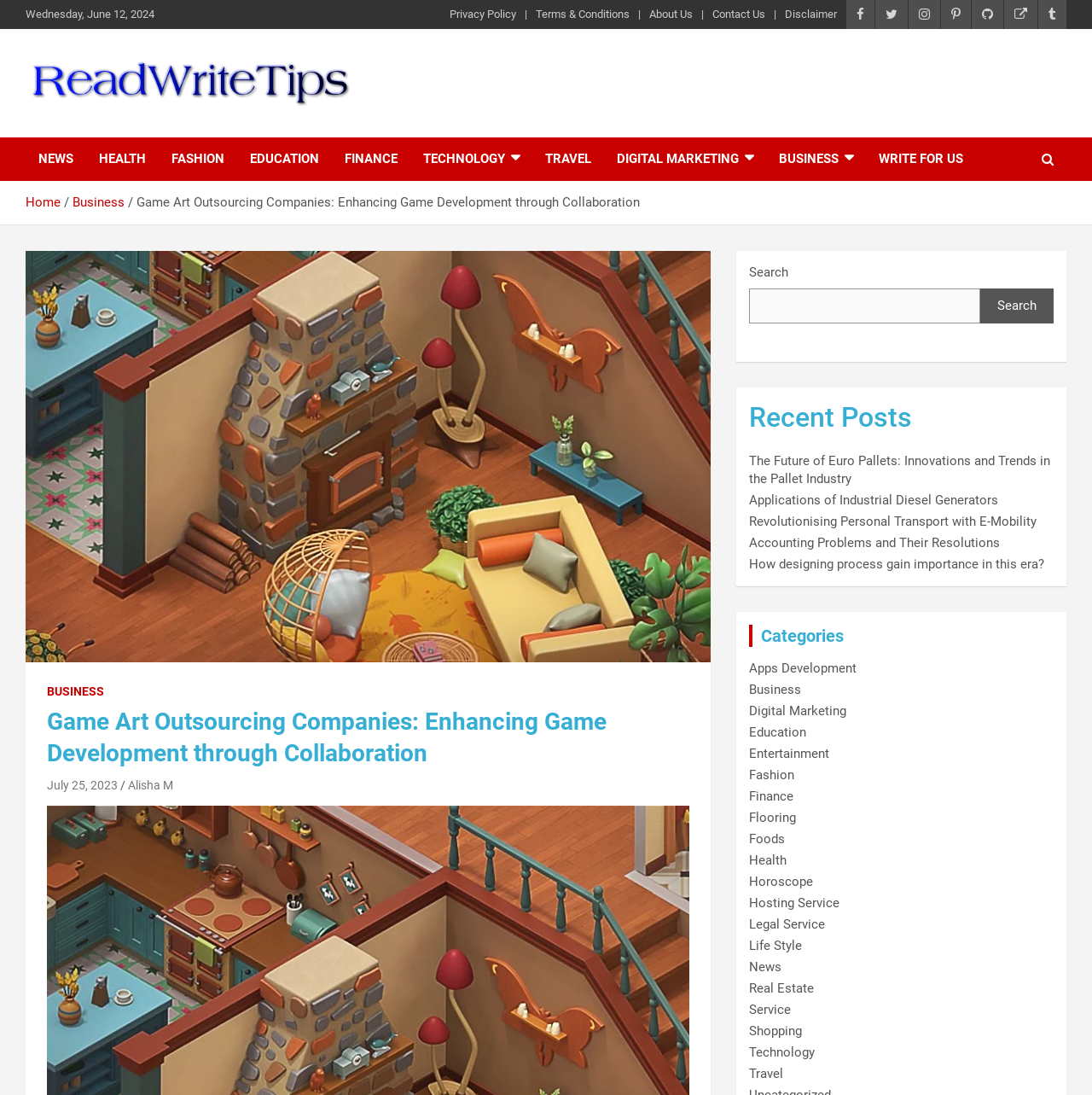Determine the bounding box coordinates of the section I need to click to execute the following instruction: "Click on the 'About Us' link". Provide the coordinates as four float numbers between 0 and 1, i.e., [left, top, right, bottom].

[0.595, 0.006, 0.634, 0.02]